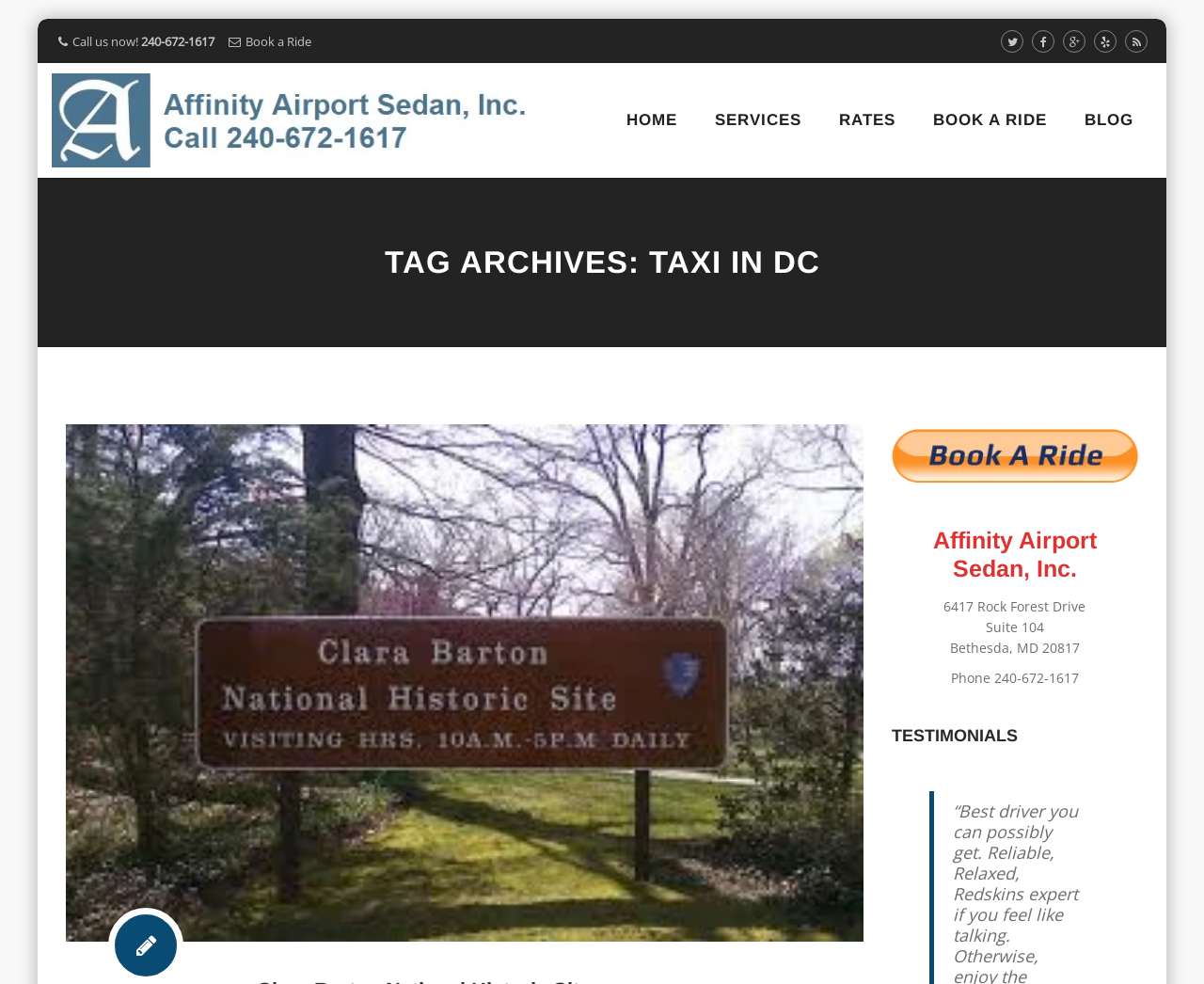What services does the company provide?
Please provide a detailed answer to the question.

I inferred that the company provides taxi services because the webpage has a 'Book a Ride' button and mentions 'Taxi in DC' in the heading, indicating that it is a taxi service provider.